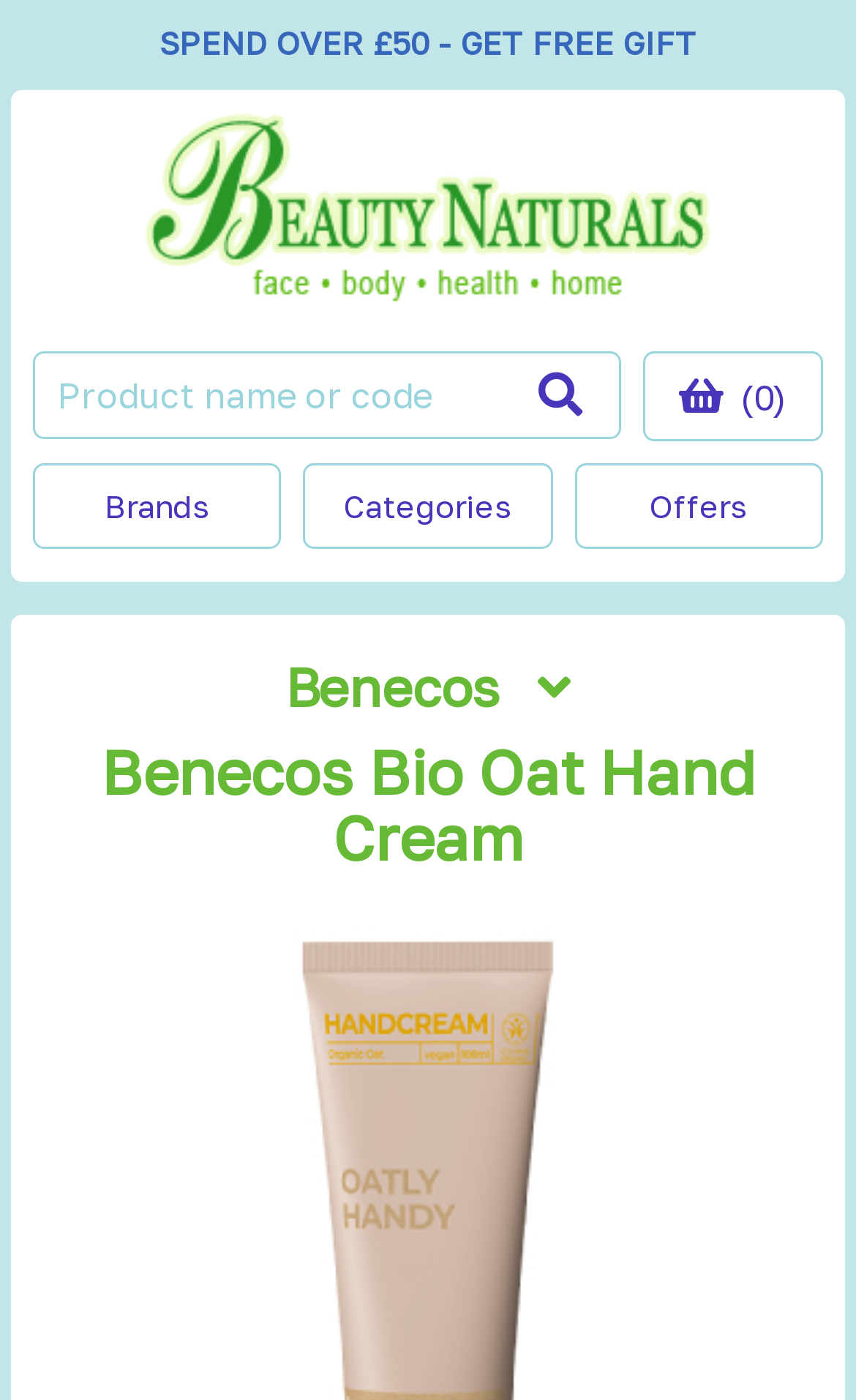Provide the bounding box for the UI element matching this description: "Uncategorized".

None